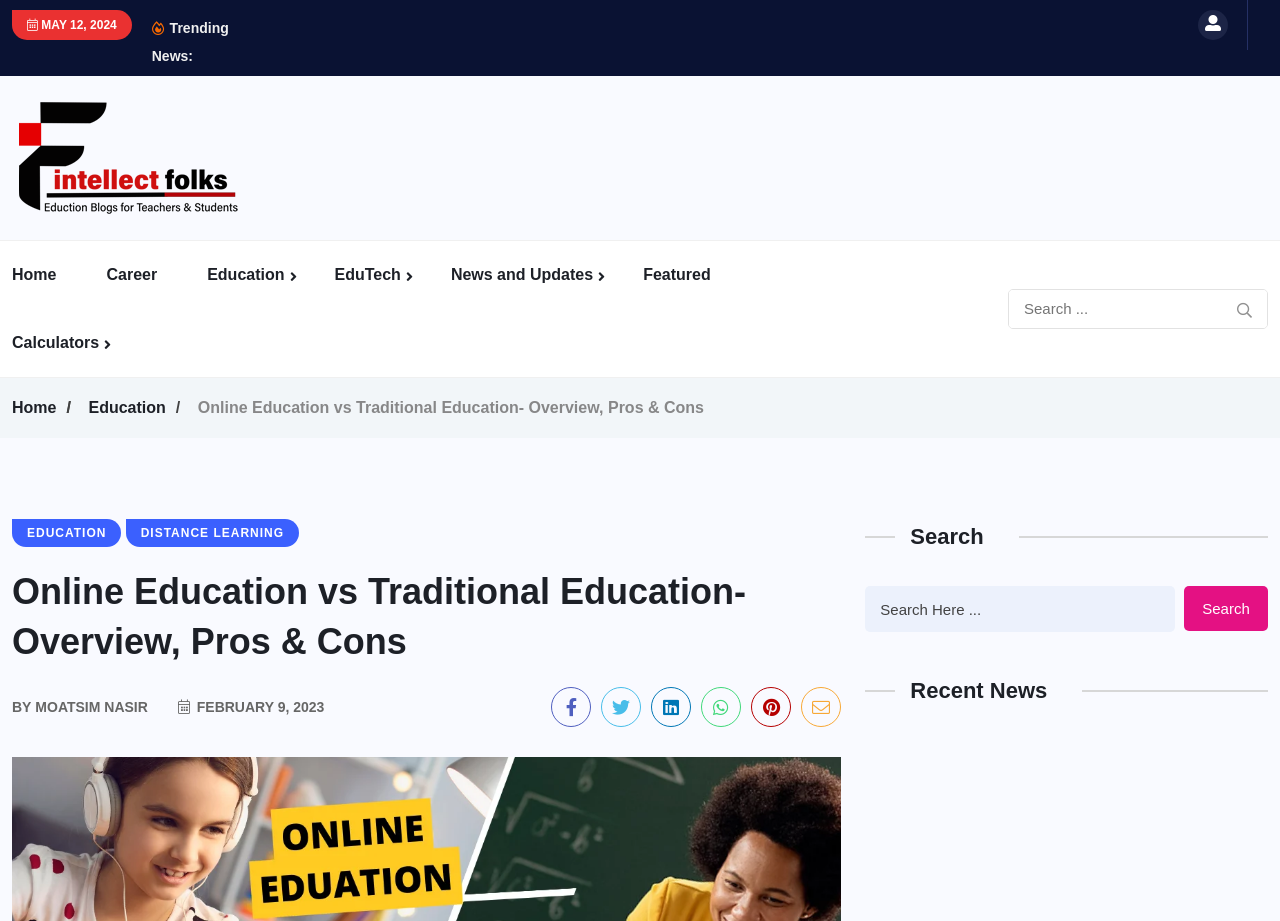What is the name of the website?
Using the visual information from the image, give a one-word or short-phrase answer.

Intellectfolks